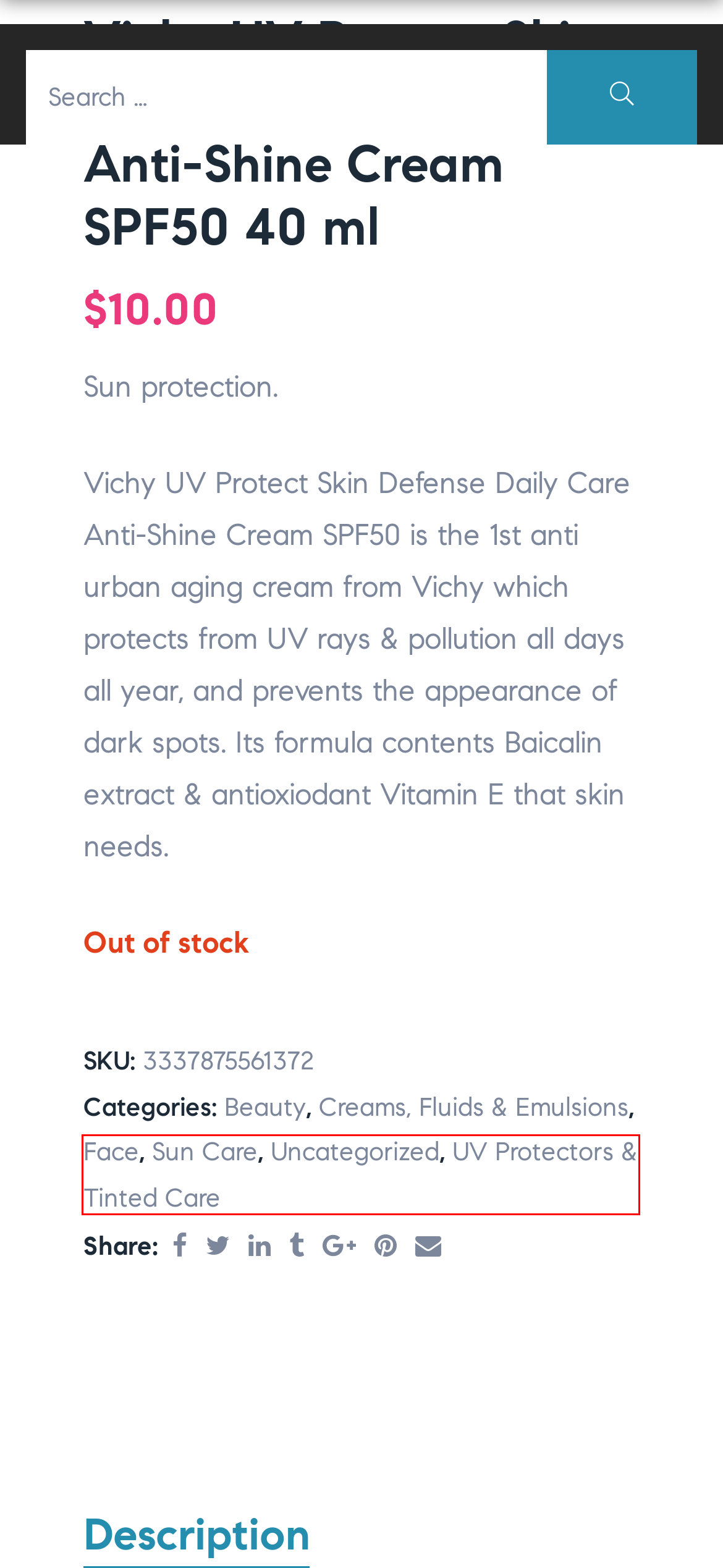Analyze the screenshot of a webpage featuring a red rectangle around an element. Pick the description that best fits the new webpage after interacting with the element inside the red bounding box. Here are the candidates:
A. On sale - pharmaholic
B. Essential Oils - pharmaholic
C. Soaps - pharmaholic
D. UV Protectors & Tinted Care - pharmaholic
E. Futuro 3M Moisture Control Knee Support - Sport - pharmaholic
F. Medicine Information - pharmaholic
G. Topicals & Ointments - pharmaholic
H. Checkout - pharmaholic

D